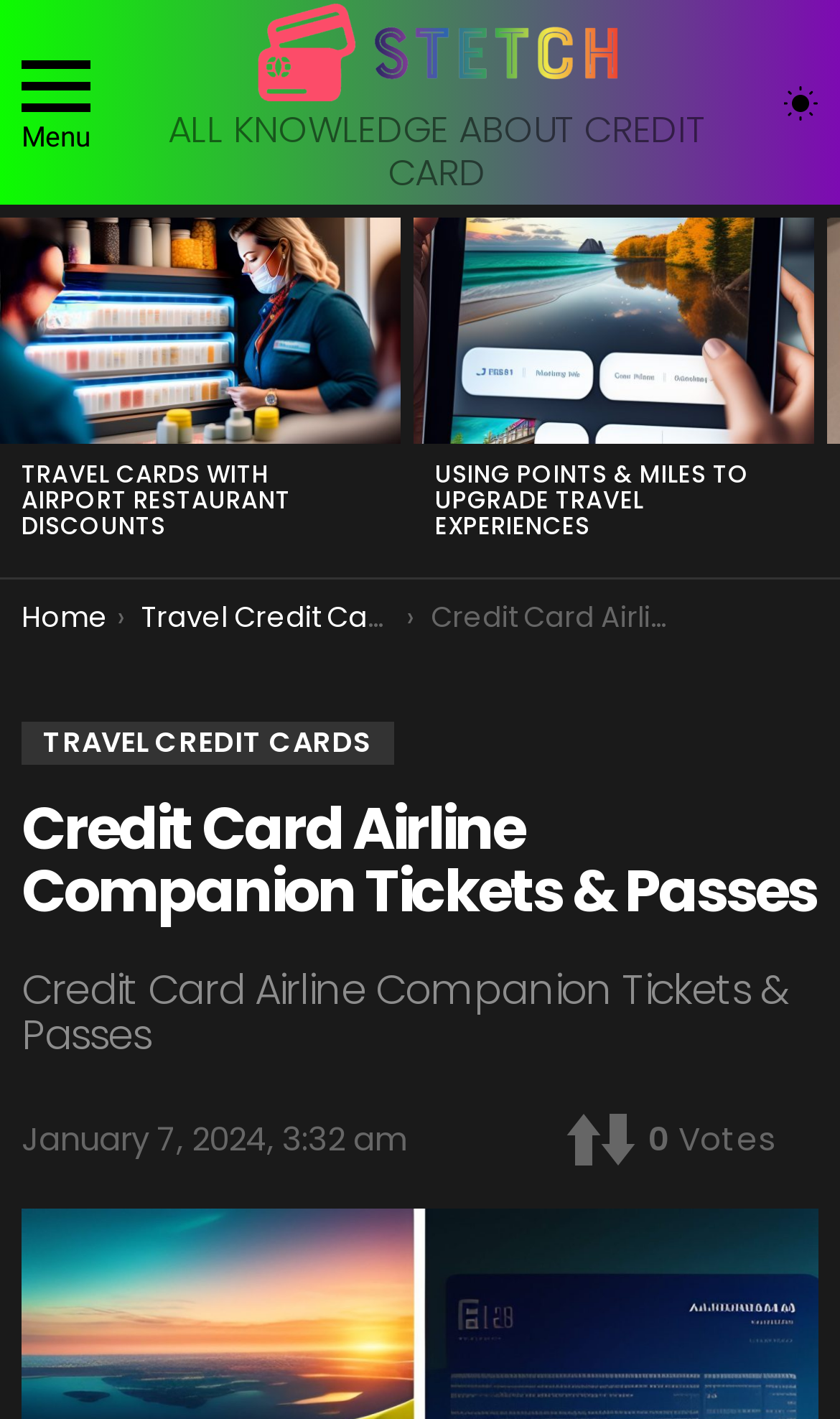Summarize the webpage with a detailed and informative caption.

This webpage is about credit card airline companion tickets and passes. At the top left, there is a menu icon. Next to it, the website's logo "SKETCH" is displayed, accompanied by an image. The title "ALL KNOWLEDGE ABOUT CREDIT CARD" is prominently displayed below the logo.

On the right side of the top section, there is a button to switch the skin. Below the title, there is a section with the latest stories. This section is divided into two columns, each containing an article. The first article is about travel cards with airport restaurant discounts, and it includes an image and a link to the article. The second article is about using points and miles to upgrade travel experiences, and it also includes an image and a link.

Below the latest stories section, there is a breadcrumb navigation menu that shows the current location, with links to the home page and travel credit cards. The main content of the page is about credit card airline companion tickets and passes, with a detailed description and some information about the post, including the date and time it was published, and the number of votes.